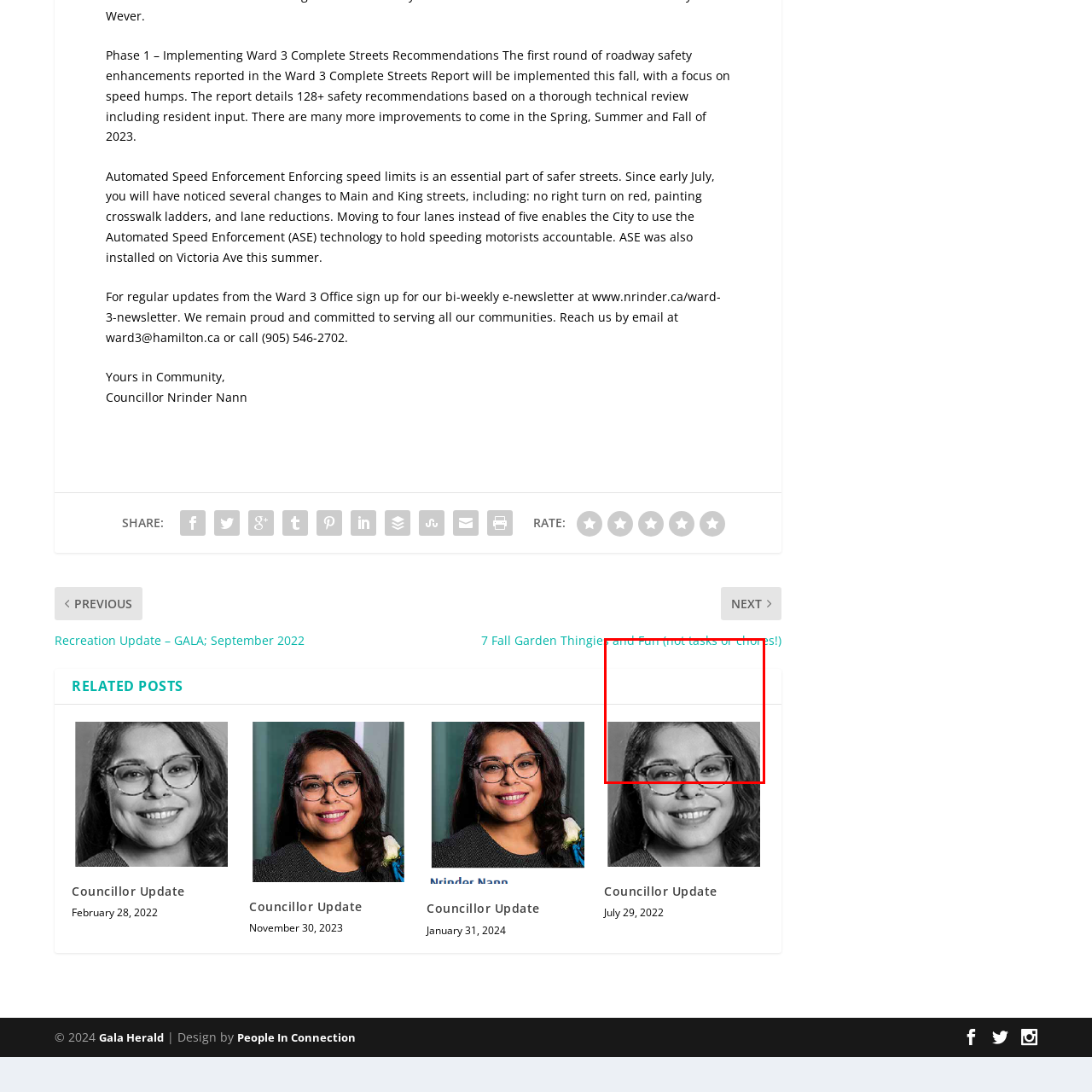Craft an in-depth description of the visual elements captured within the red box.

The image features a close-up portrait of a woman wearing glasses, exuding a friendly and approachable demeanor. The background appears to be light, enhancing her features and expression. With her hair cascading to the side, she embodies a sense of professionalism while maintaining a warm and inviting presence. This image is likely associated with a recent update or communication from a local council member, as part of a broader message aimed at community engagement. The accompanying text suggests an emphasis on community events and information sharing, contributing to a welcoming tone for residents.